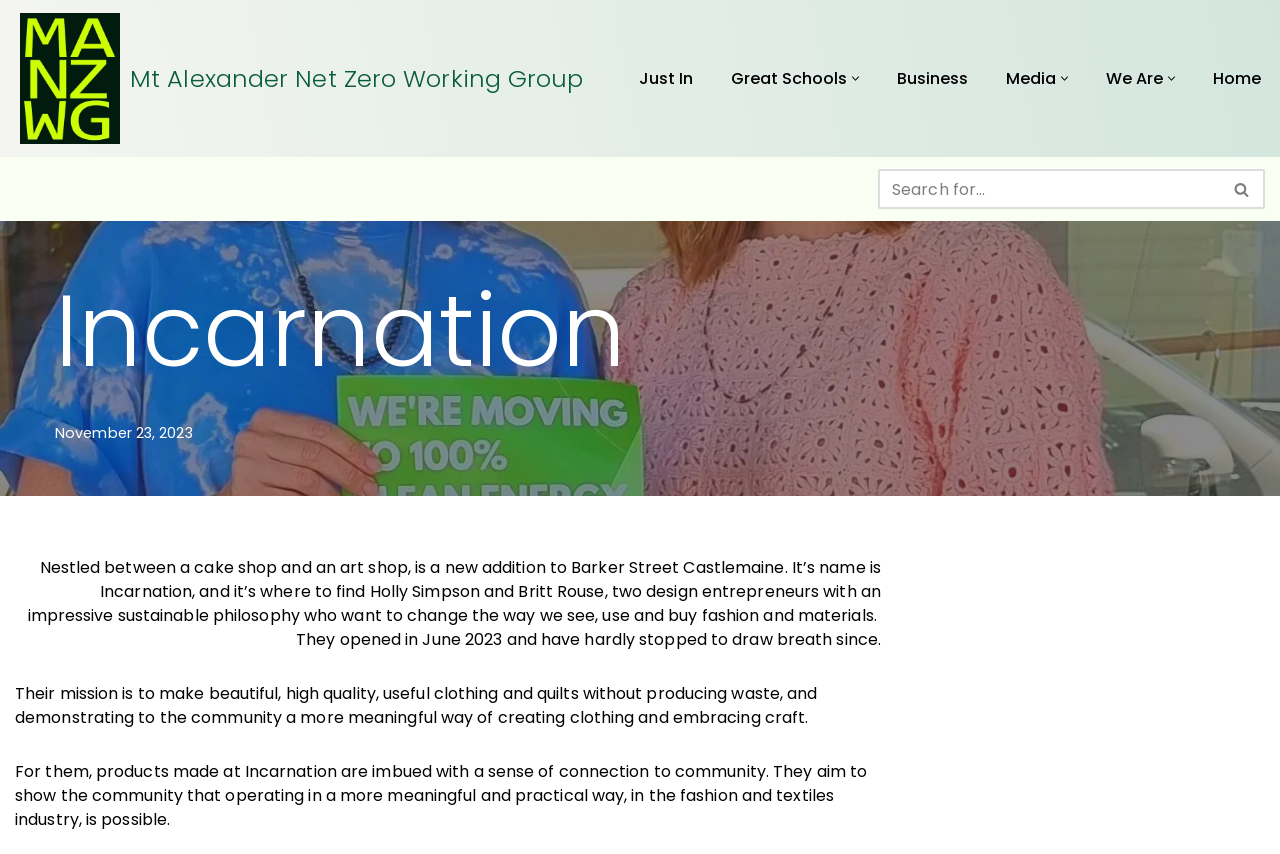What is the mission of Incarnation?
Give a thorough and detailed response to the question.

By reading the text content of the webpage, specifically the paragraph starting with 'Their mission is to make...', we can find the answer to be 'to make beautiful, high quality, useful clothing and quilts without producing waste', which is the mission of Incarnation.